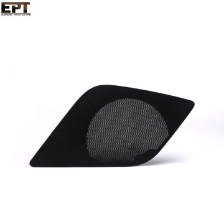What industry does the company cater to?
Answer with a single word or phrase, using the screenshot for reference.

Automotive